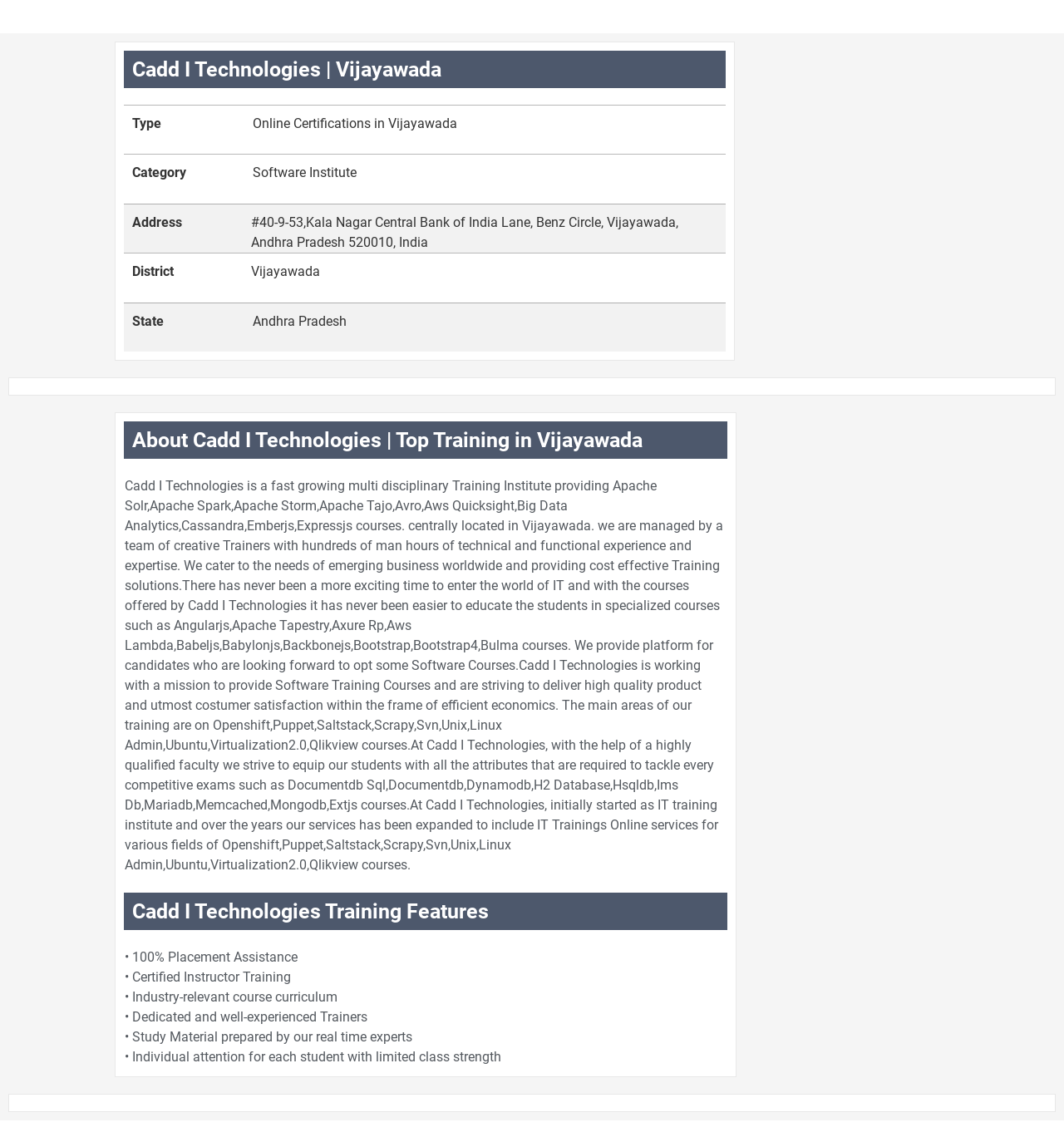Please provide a one-word or short phrase answer to the question:
What is the address of the institute?

#40-9-53,Kala Nagar Central Bank of India Lane, Benz Circle, Vijayawada, Andhra Pradesh 520010, India